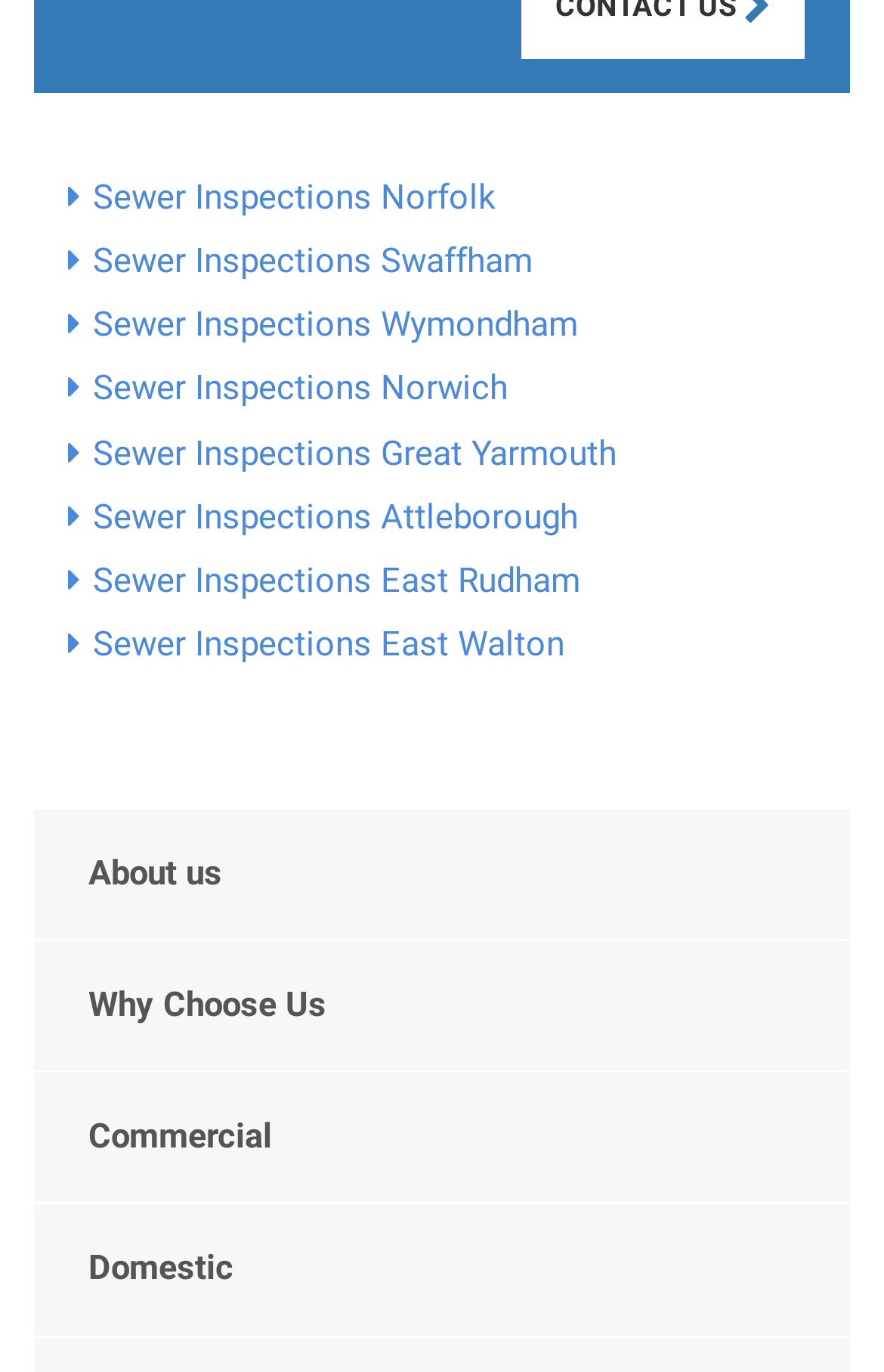Locate the bounding box coordinates of the clickable part needed for the task: "Explore domestic services".

[0.038, 0.878, 0.962, 0.973]